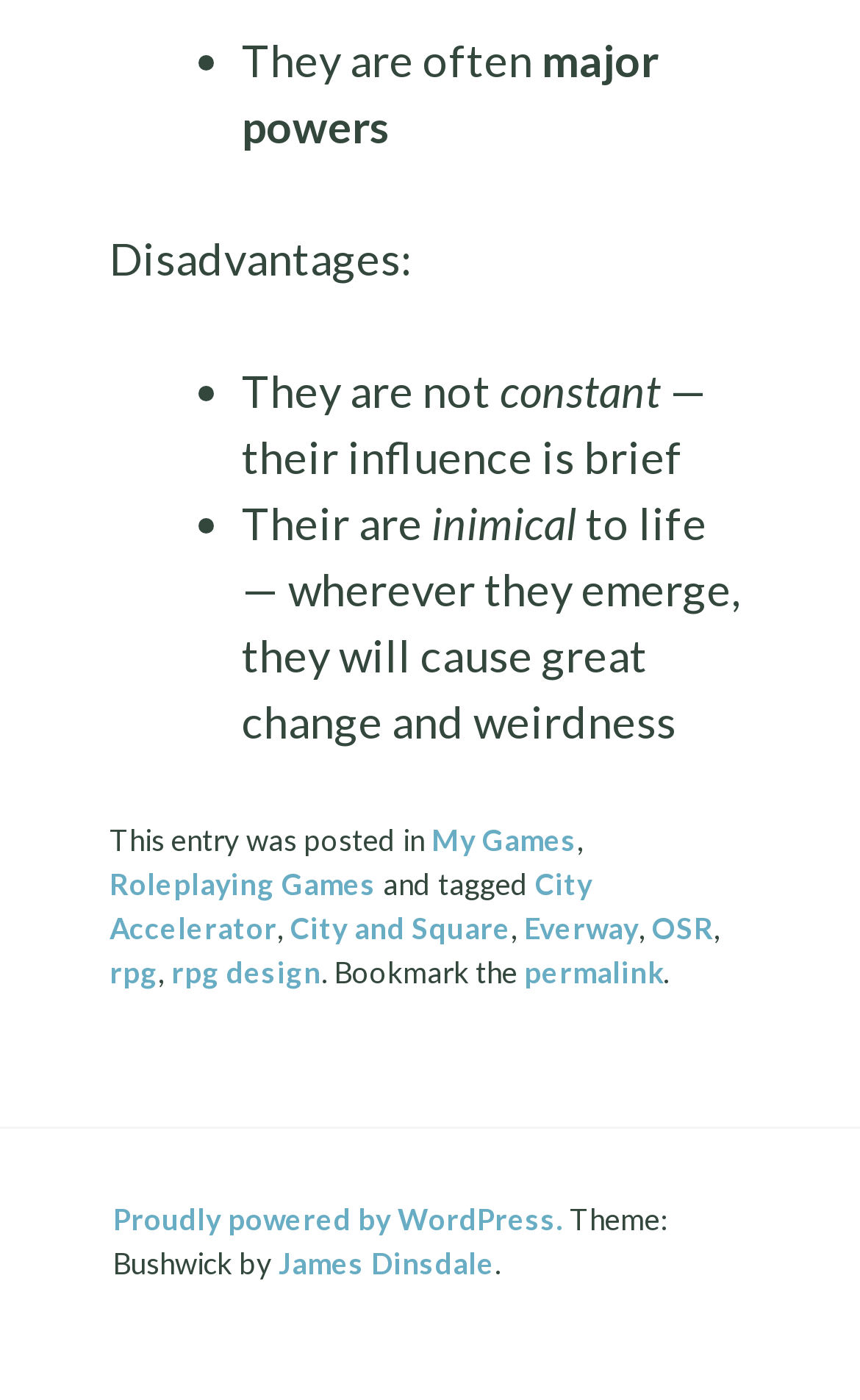Given the description "My Games", determine the bounding box of the corresponding UI element.

[0.501, 0.588, 0.671, 0.613]